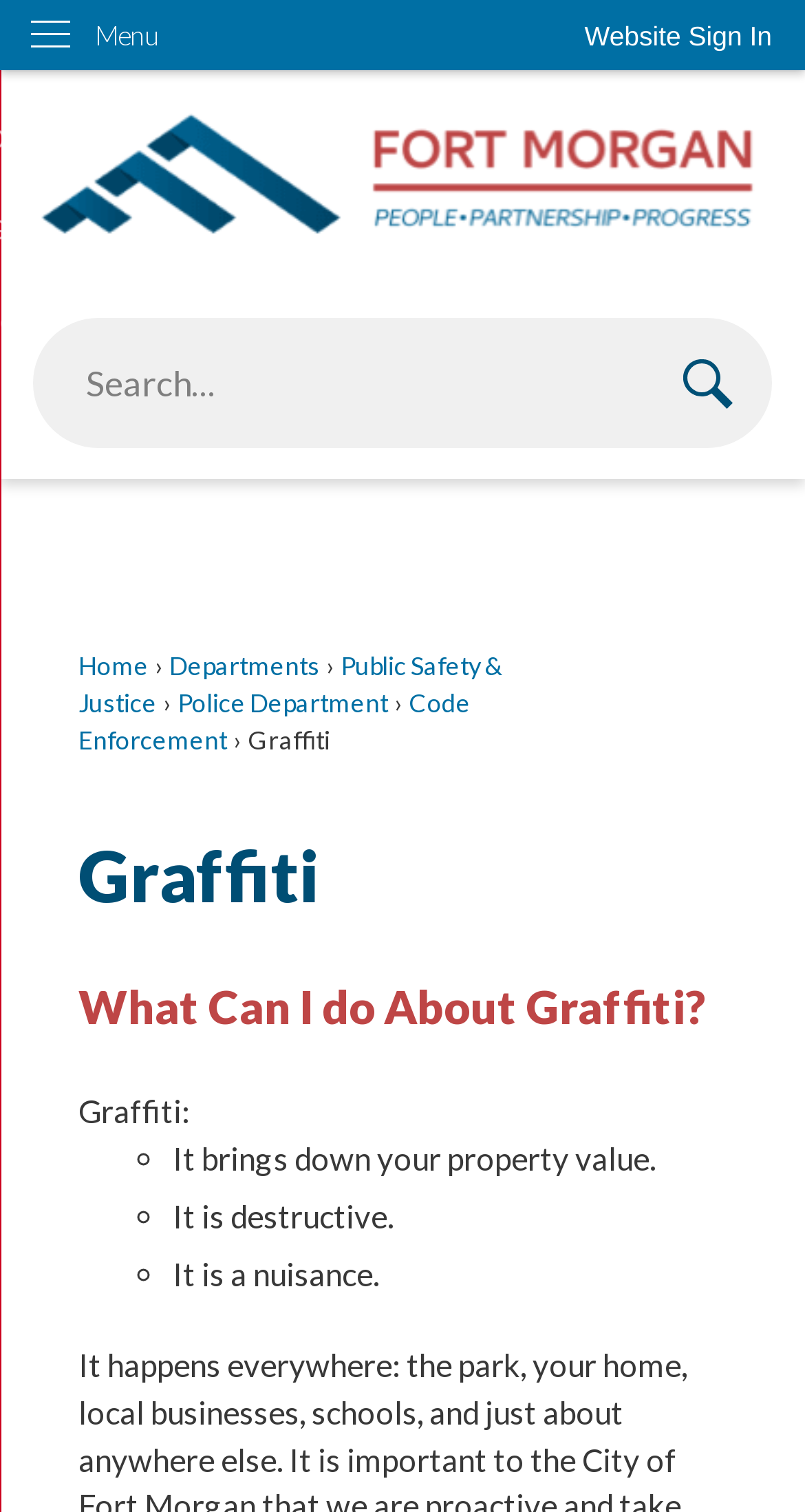Give a detailed explanation of the elements present on the webpage.

The webpage is about graffiti in Fort Morgan, CO. At the top, there is a "Skip to Main Content" link, a "Website Sign In" button, and a menu with the label "Menu". Below the menu, there is a "Home page" link accompanied by an image. 

A search region is located in the middle of the page, containing a search textbox and a "search" button with an image. 

Below the search region, there are several links, including "Home", "Departments", "Public Safety & Justice", "Police Department", and "Code Enforcement". The link "Graffiti" is followed by a heading with the same text. 

The main content of the page is about graffiti, with a heading "What Can I do About Graffiti?" and a paragraph explaining the negative effects of graffiti, including bringing down property value, being destructive, and being a nuisance. Each point is marked with a bullet point (◦).